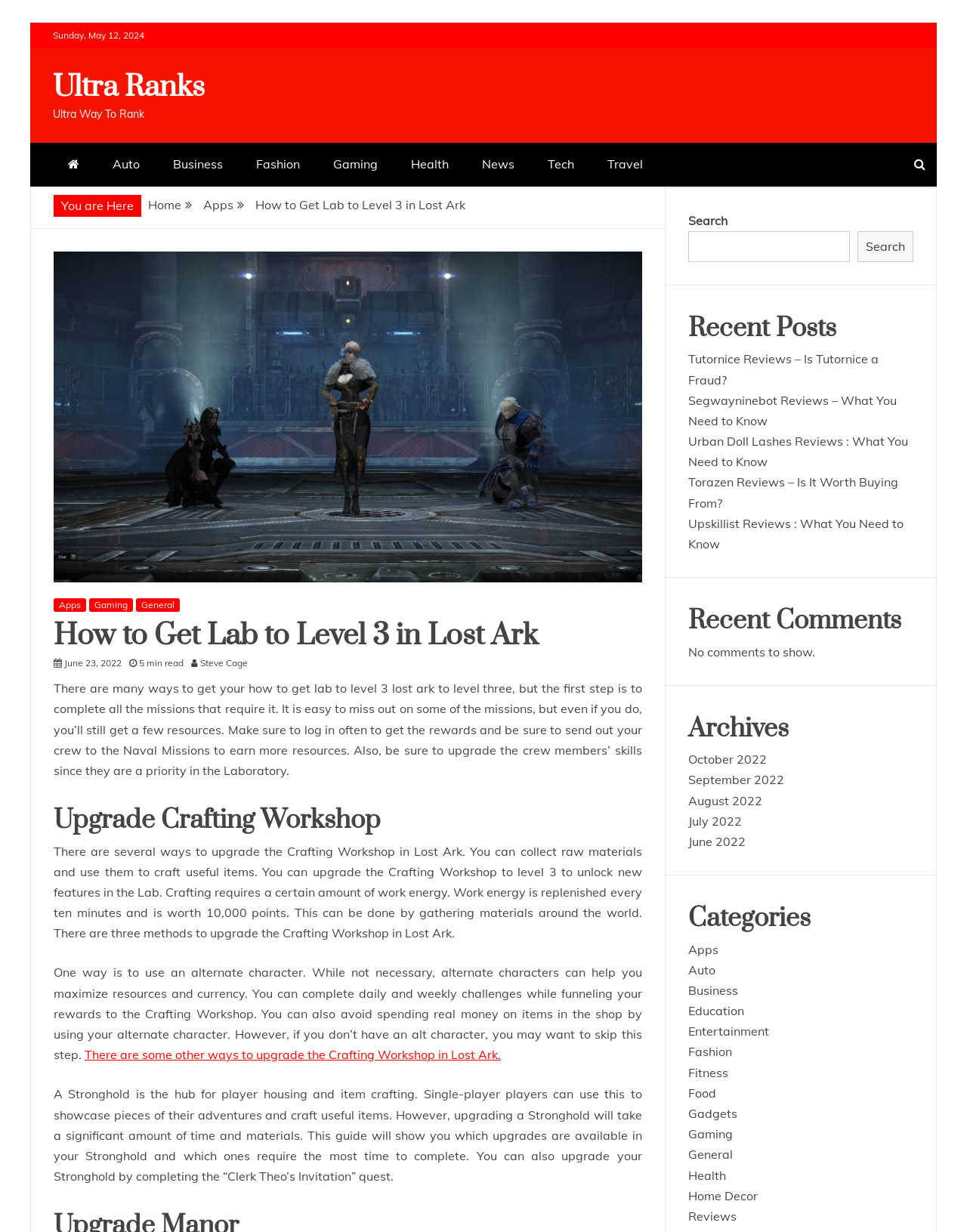Explain the webpage's layout and main content in detail.

This webpage is about a guide on how to get a lab to level 3 in Lost Ark, a popular online game. At the top of the page, there is a navigation menu with links to various categories such as Apps, Auto, Business, and more. Below the navigation menu, there is a breadcrumb trail showing the current page's location within the website's hierarchy.

The main content of the page is divided into several sections. The first section is an introduction that explains the importance of completing missions to get resources and upgrading crew members' skills. This section is followed by a heading "Upgrade Crafting Workshop" that provides information on how to upgrade the Crafting Workshop in Lost Ark.

The next section explains three methods to upgrade the Crafting Workshop, including using an alternate character, completing daily and weekly challenges, and avoiding spending real money on items in the shop. There is also a link to learn more about other ways to upgrade the Crafting Workshop.

Further down the page, there is a section about upgrading a Stronghold, which is the hub for player housing and item crafting. This section provides information on how to upgrade a Stronghold and which upgrades require the most time to complete.

On the right side of the page, there is a search bar and a section titled "Recent Posts" that lists several article links. Below this section, there are links to recent comments, archives, and categories.

Overall, this webpage provides a detailed guide on how to upgrade a lab to level 3 in Lost Ark, including tips and methods for upgrading the Crafting Workshop and Stronghold.